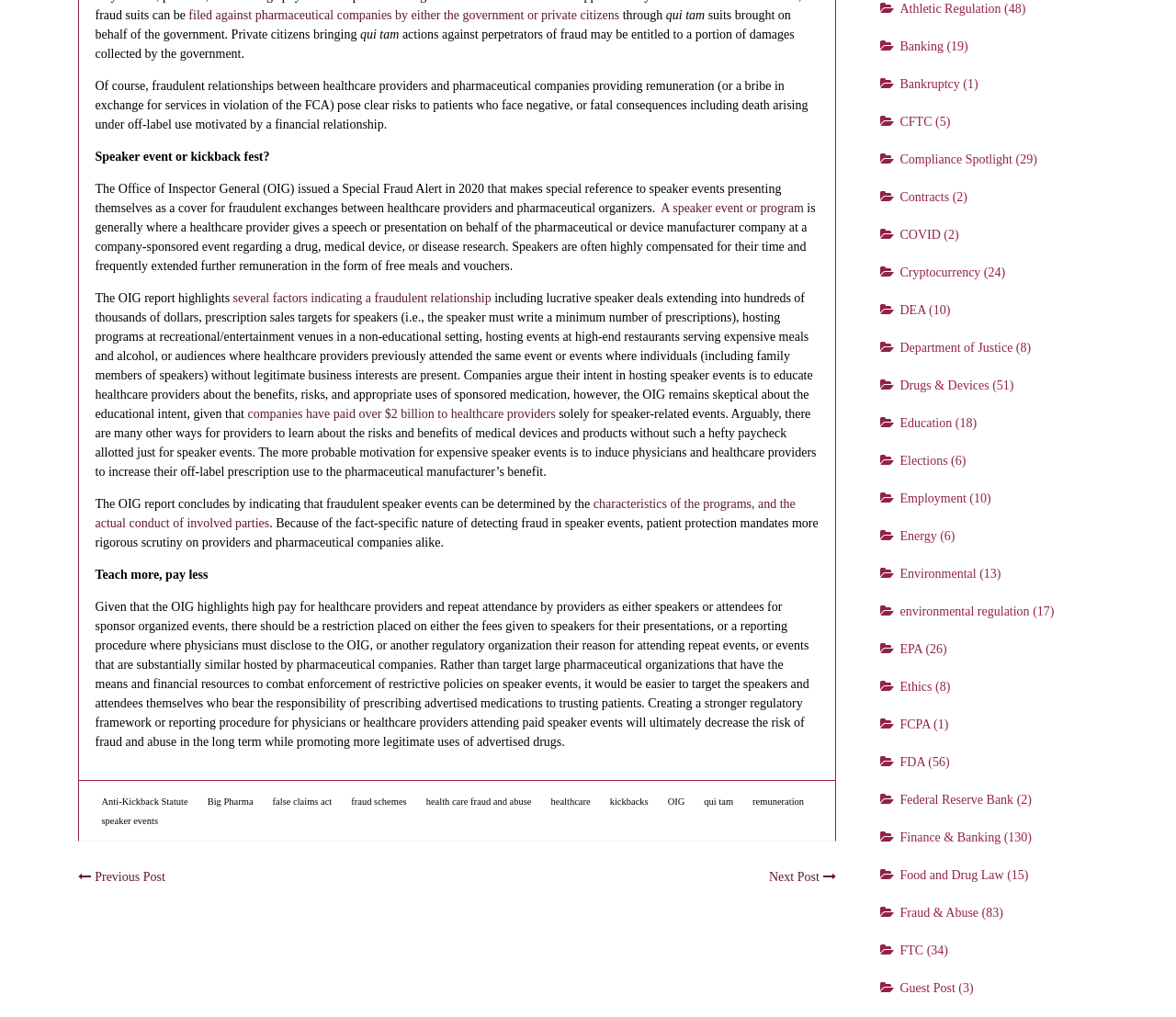Identify the bounding box coordinates necessary to click and complete the given instruction: "Click on the link 'A speaker event or program'".

[0.562, 0.198, 0.683, 0.211]